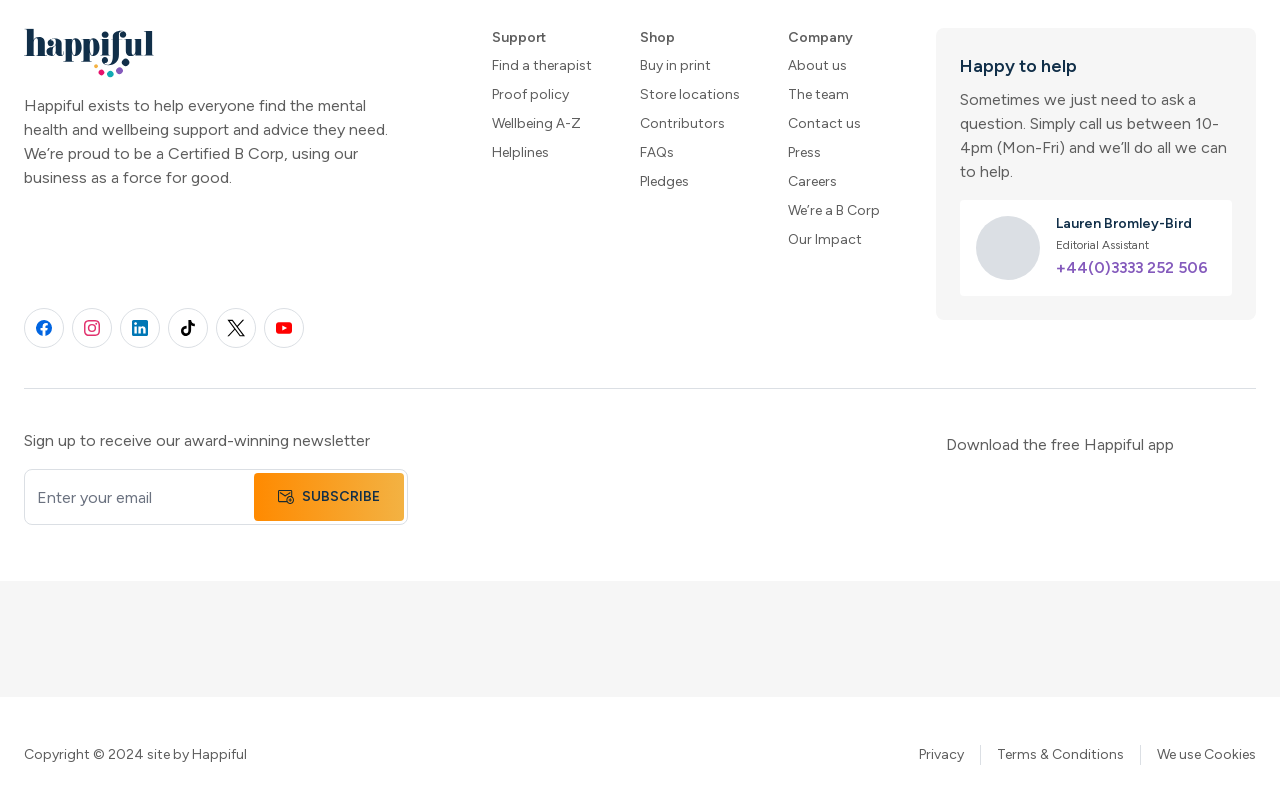Extract the bounding box coordinates for the described element: "Vulnerability Disclosure". The coordinates should be represented as four float numbers between 0 and 1: [left, top, right, bottom].

None